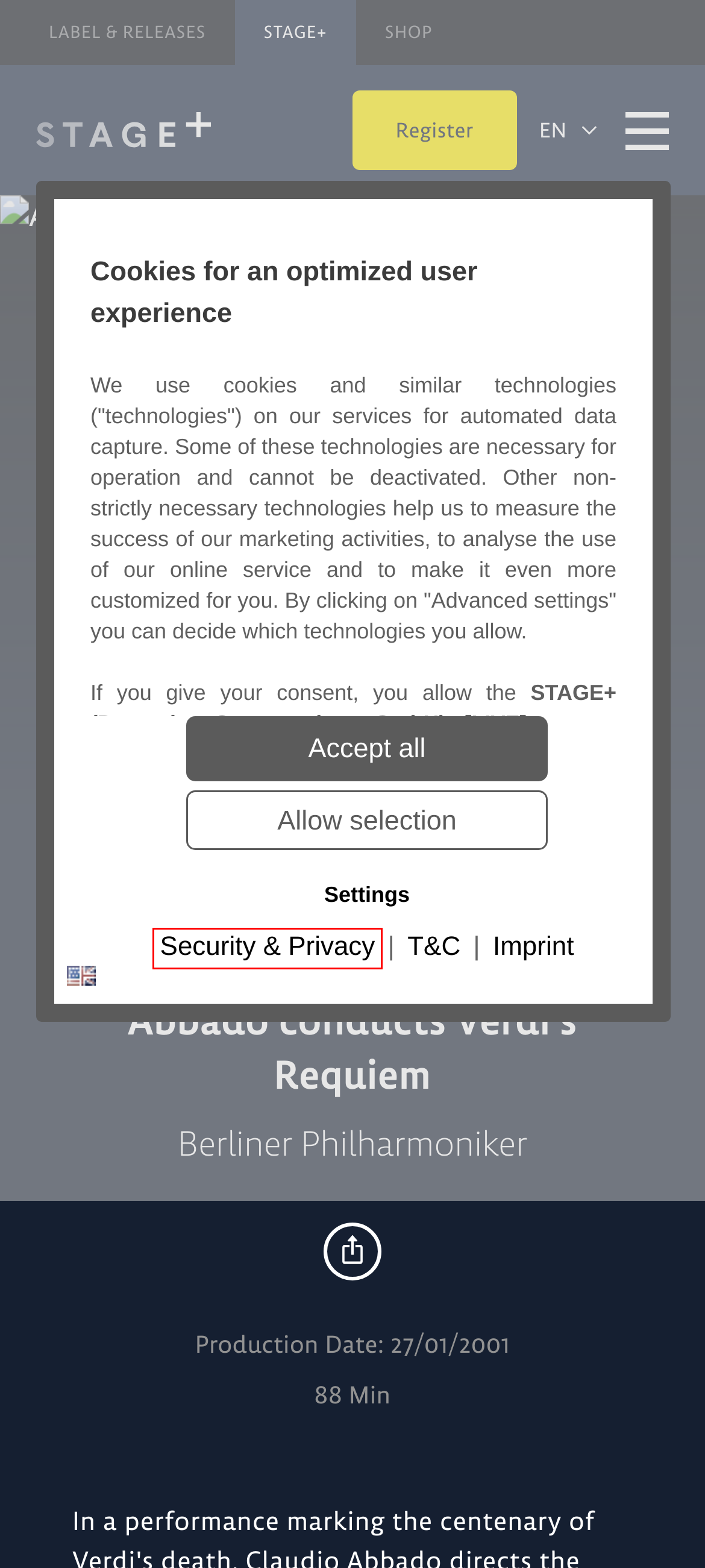Evaluate the webpage screenshot and identify the element within the red bounding box. Select the webpage description that best fits the new webpage after clicking the highlighted element. Here are the candidates:
A. Legal Notice
B. Deutsche Grammophon - Der offizielle Shop - Deutsche Grammophon Home
C. Watch and listen to classical concerts and albums | STAGE+
D. Help Center | STAGE+
E. Sicherheit und Datenschutz | Deutsche Grammophon
F. ‎STAGE+ Stream Classical Music on the App Store
G. Deutsche Grammophon - Das Label für klassische Musik seit 1898
H. Terms & Conditions

E